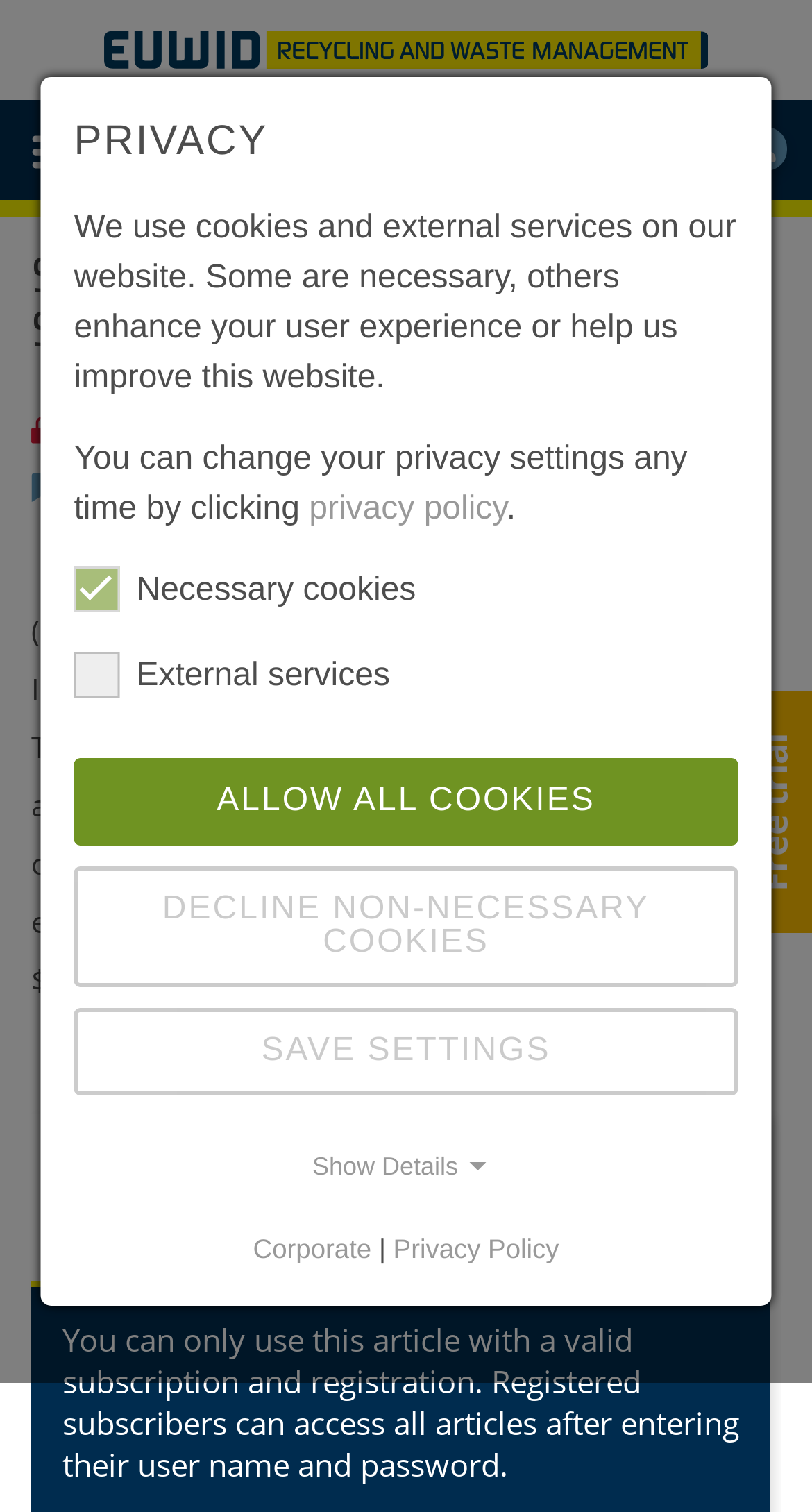What is the name of the company that divested its recycling business?
Using the image, answer in one word or phrase.

Aleris International Inc.